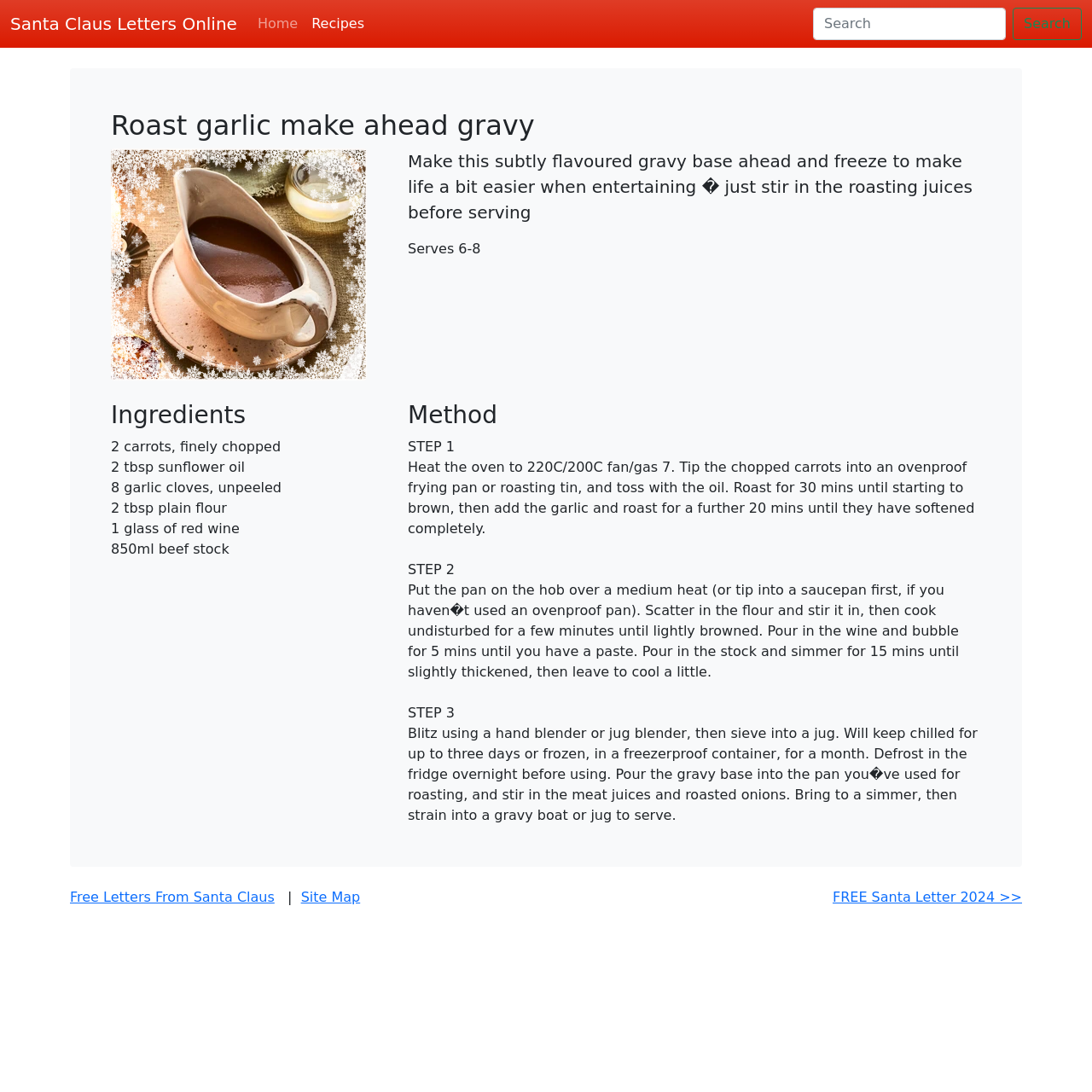What is the last step in the recipe method?
Please provide an in-depth and detailed response to the question.

I found the answer by examining the sequence of StaticText elements with the text 'STEP 1', 'STEP 2', and 'STEP 3', which suggests that the last step in the recipe method is STEP 3, described in the corresponding text element.